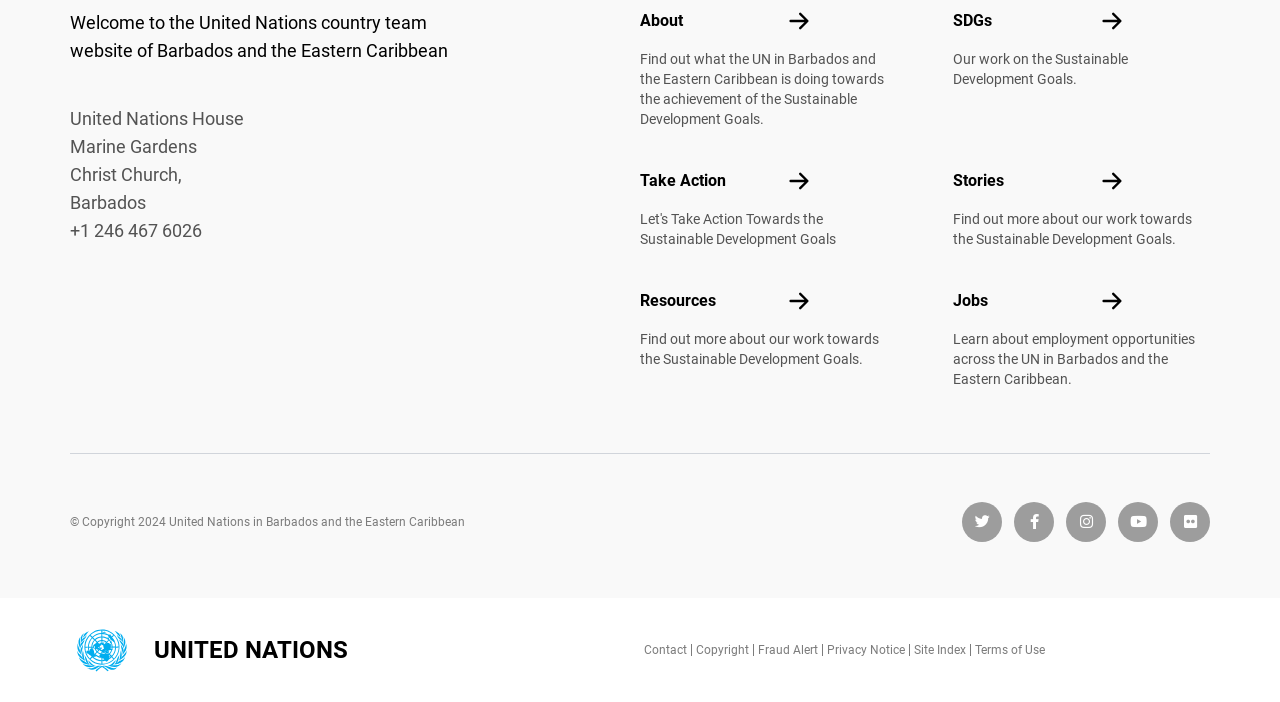Find the bounding box coordinates for the element that must be clicked to complete the instruction: "Find out what the UN in Barbados and the Eastern Caribbean is doing". The coordinates should be four float numbers between 0 and 1, indicated as [left, top, right, bottom].

[0.5, 0.073, 0.691, 0.181]